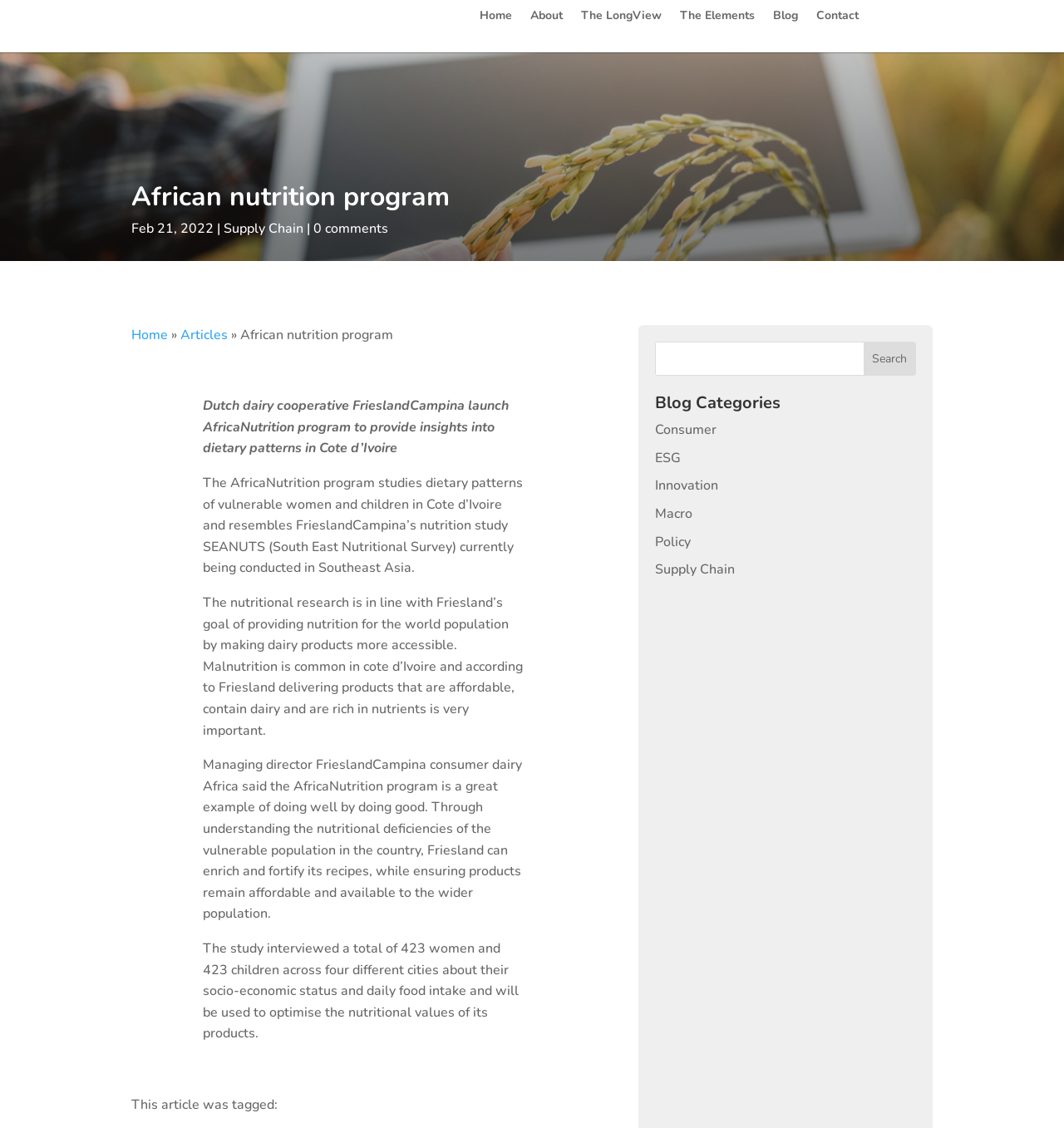Please identify the bounding box coordinates of the element that needs to be clicked to execute the following command: "Search for articles". Provide the bounding box using four float numbers between 0 and 1, formatted as [left, top, right, bottom].

[0.617, 0.303, 0.86, 0.332]